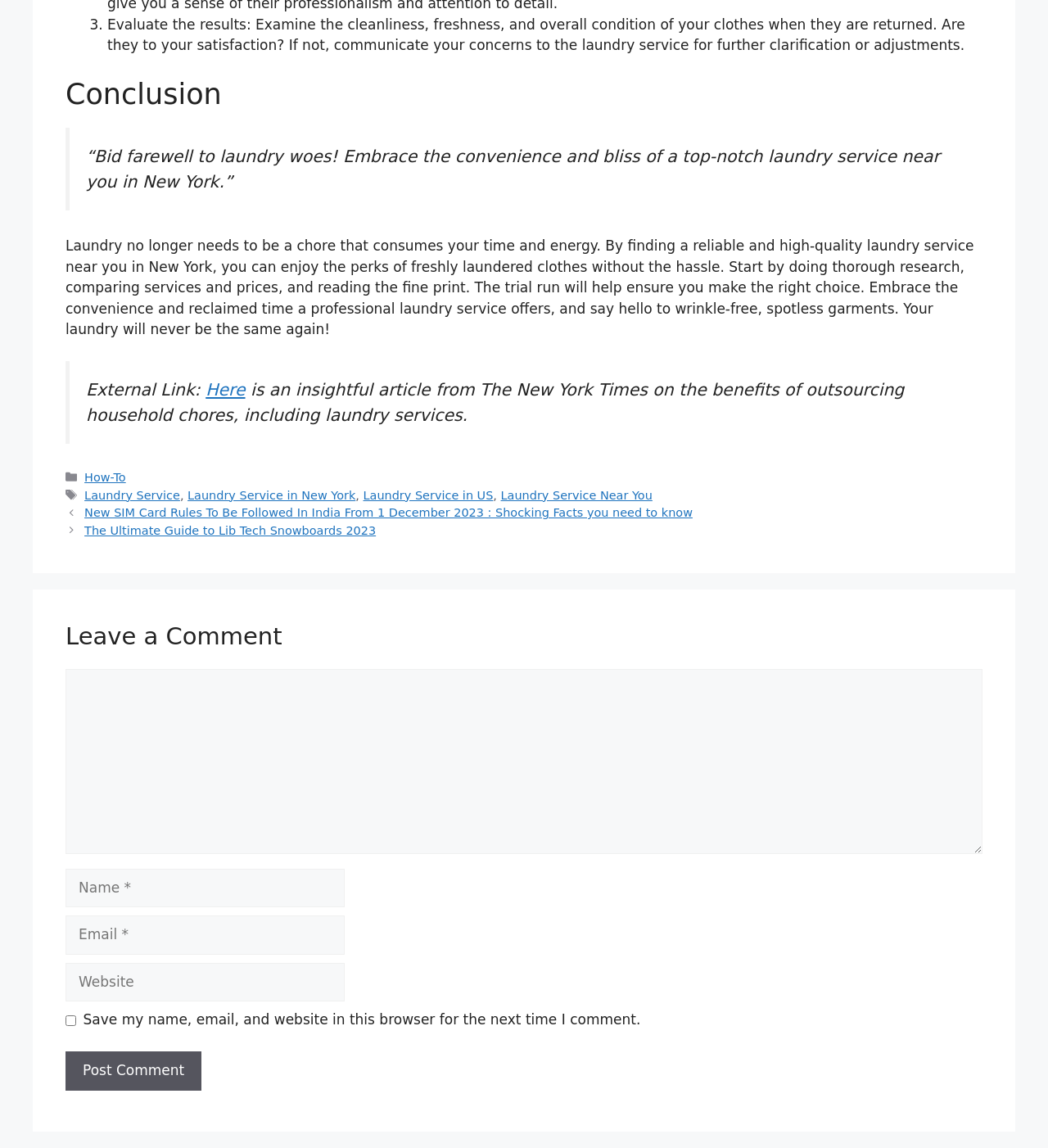Respond with a single word or short phrase to the following question: 
What is required to leave a comment?

Name and email